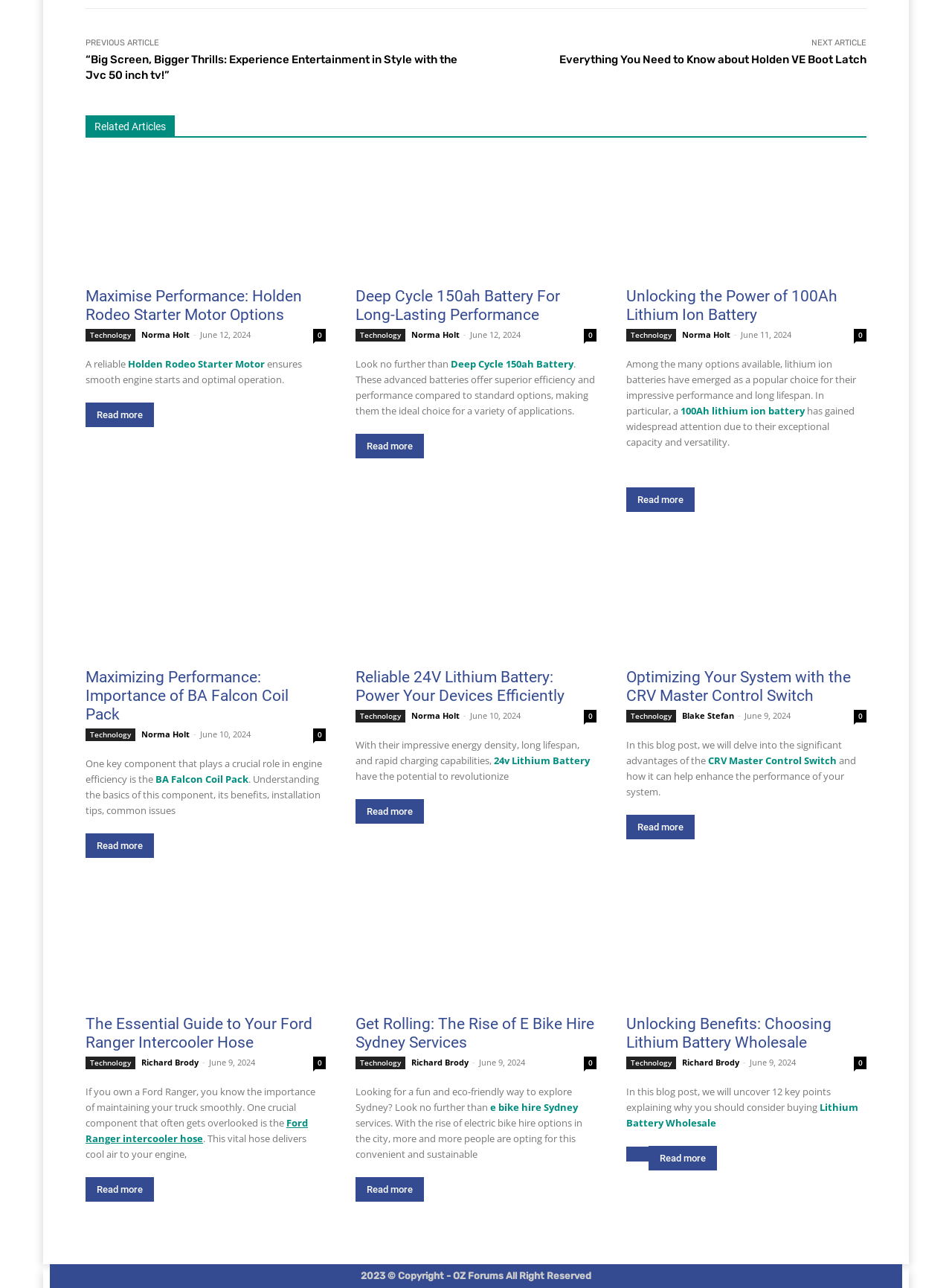What is the date of the article 'Reliable 24V Lithium Battery: Power Your Devices Efficiently'?
Could you answer the question in a detailed manner, providing as much information as possible?

I found the date 'June 10, 2024' located next to the article title 'Reliable 24V Lithium Battery: Power Your Devices Efficiently'.